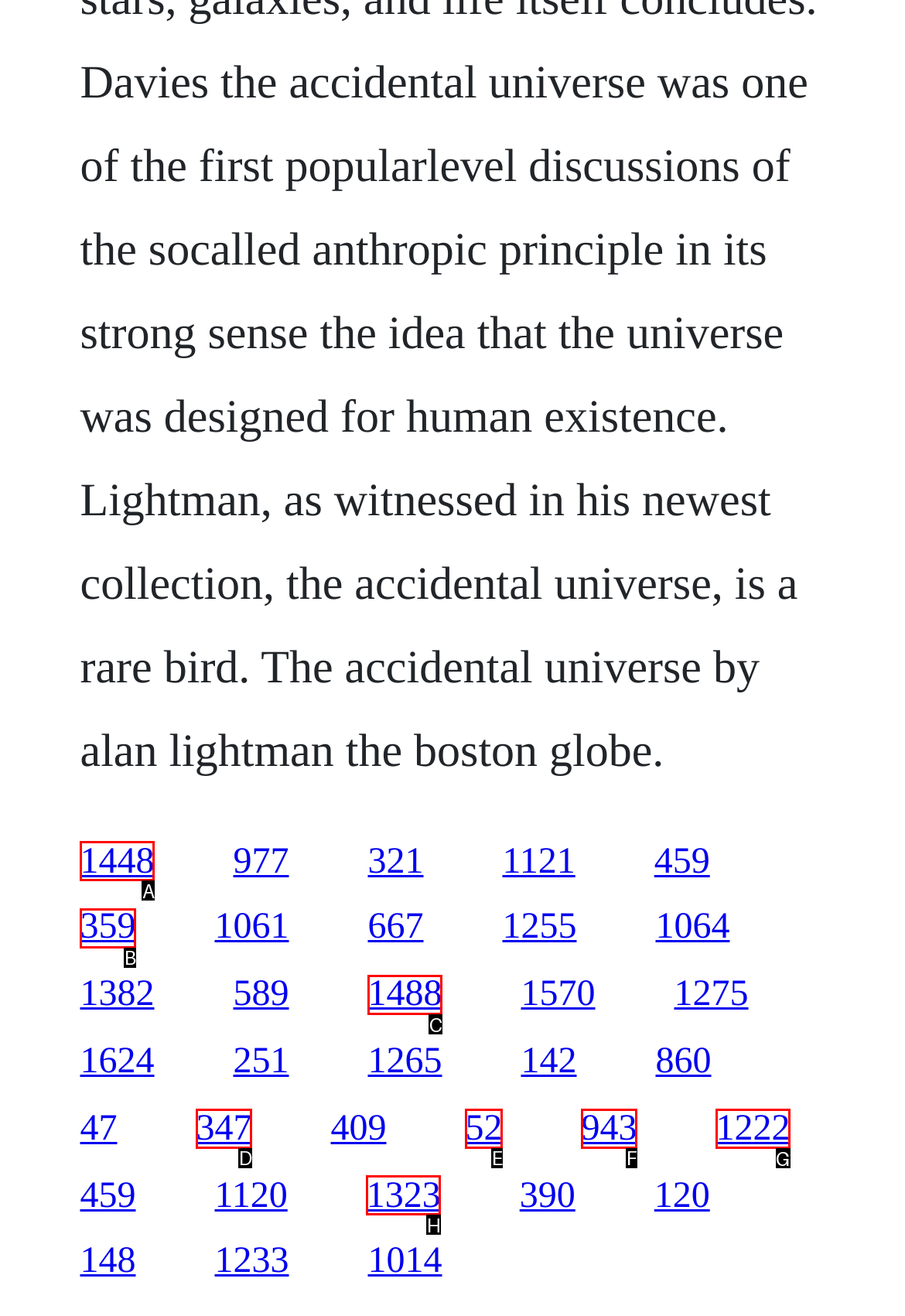Choose the letter of the option that needs to be clicked to perform the task: go to the last link. Answer with the letter.

G